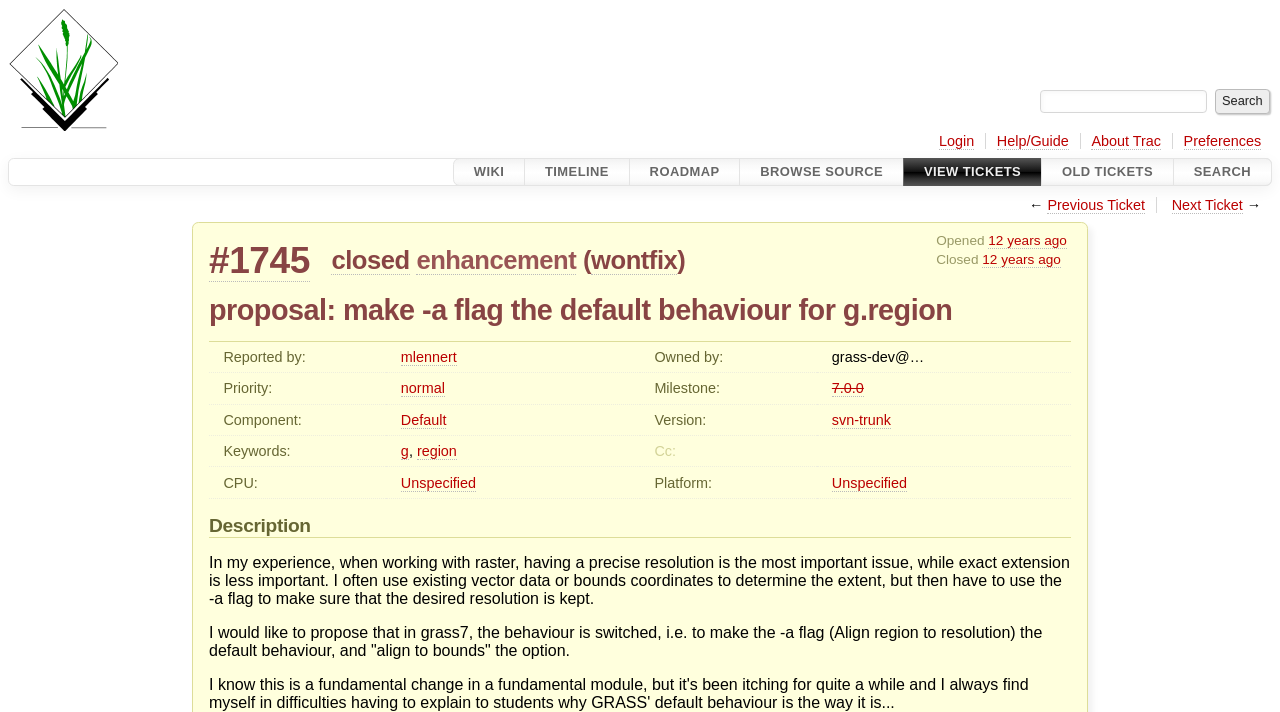Based on the element description, predict the bounding box coordinates (top-left x, top-left y, bottom-right x, bottom-right y) for the UI element in the screenshot: Other

None